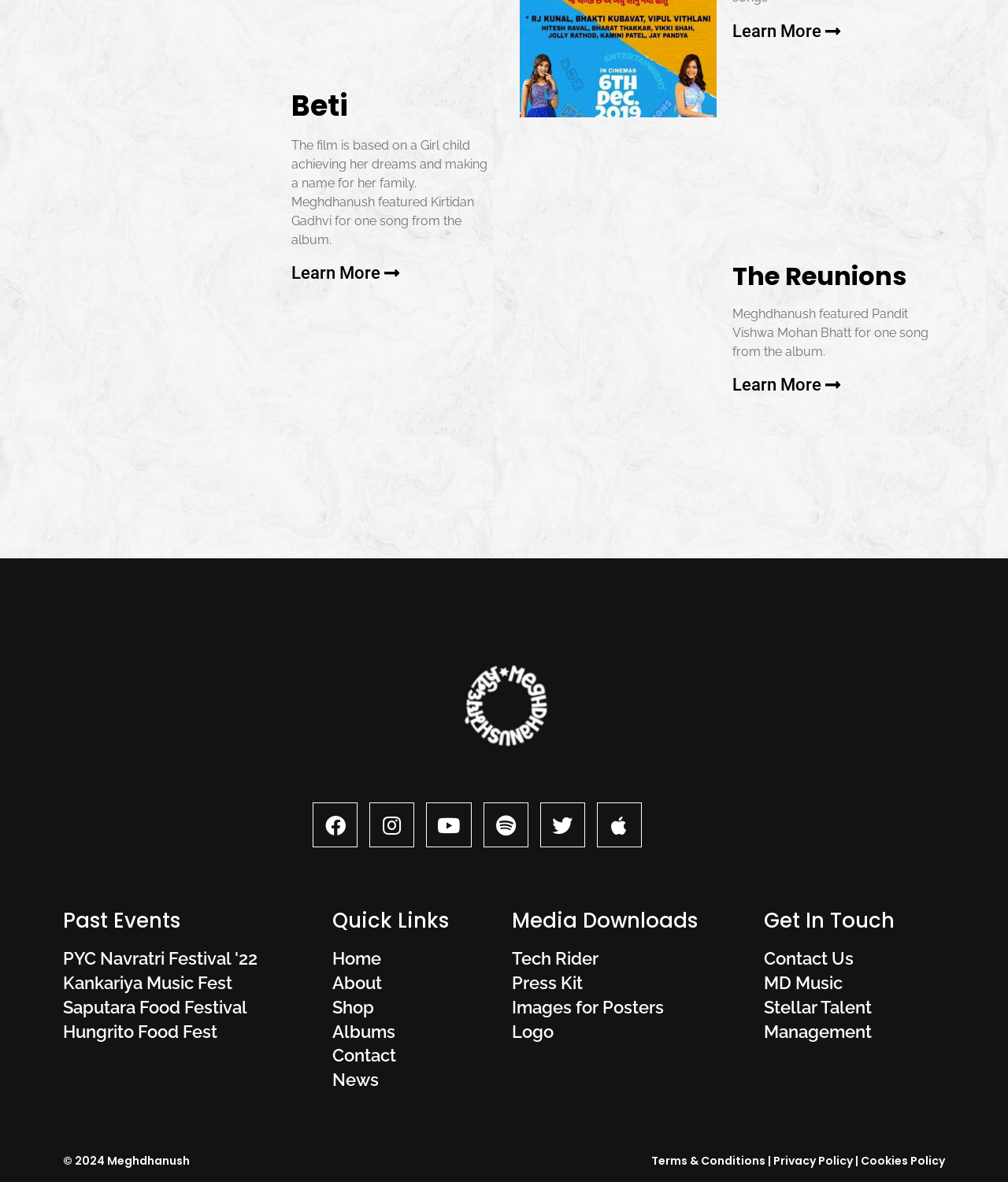Please identify the bounding box coordinates of the element I should click to complete this instruction: 'Download Tech Rider'. The coordinates should be given as four float numbers between 0 and 1, like this: [left, top, right, bottom].

[0.508, 0.801, 0.742, 0.822]